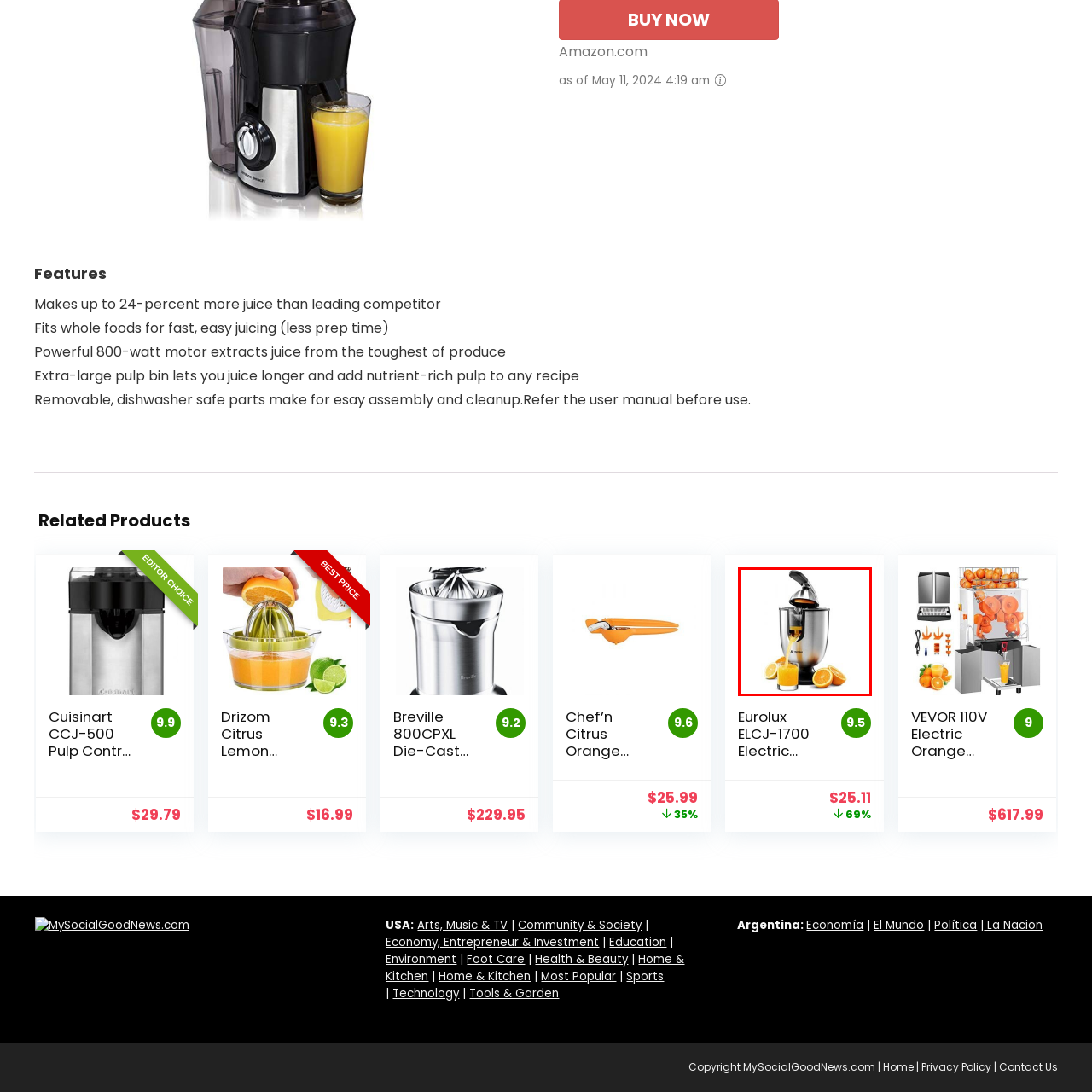Take a close look at the image outlined in red and answer the ensuing question with a single word or phrase:
What type of fruits are surrounding the juicer?

Oranges